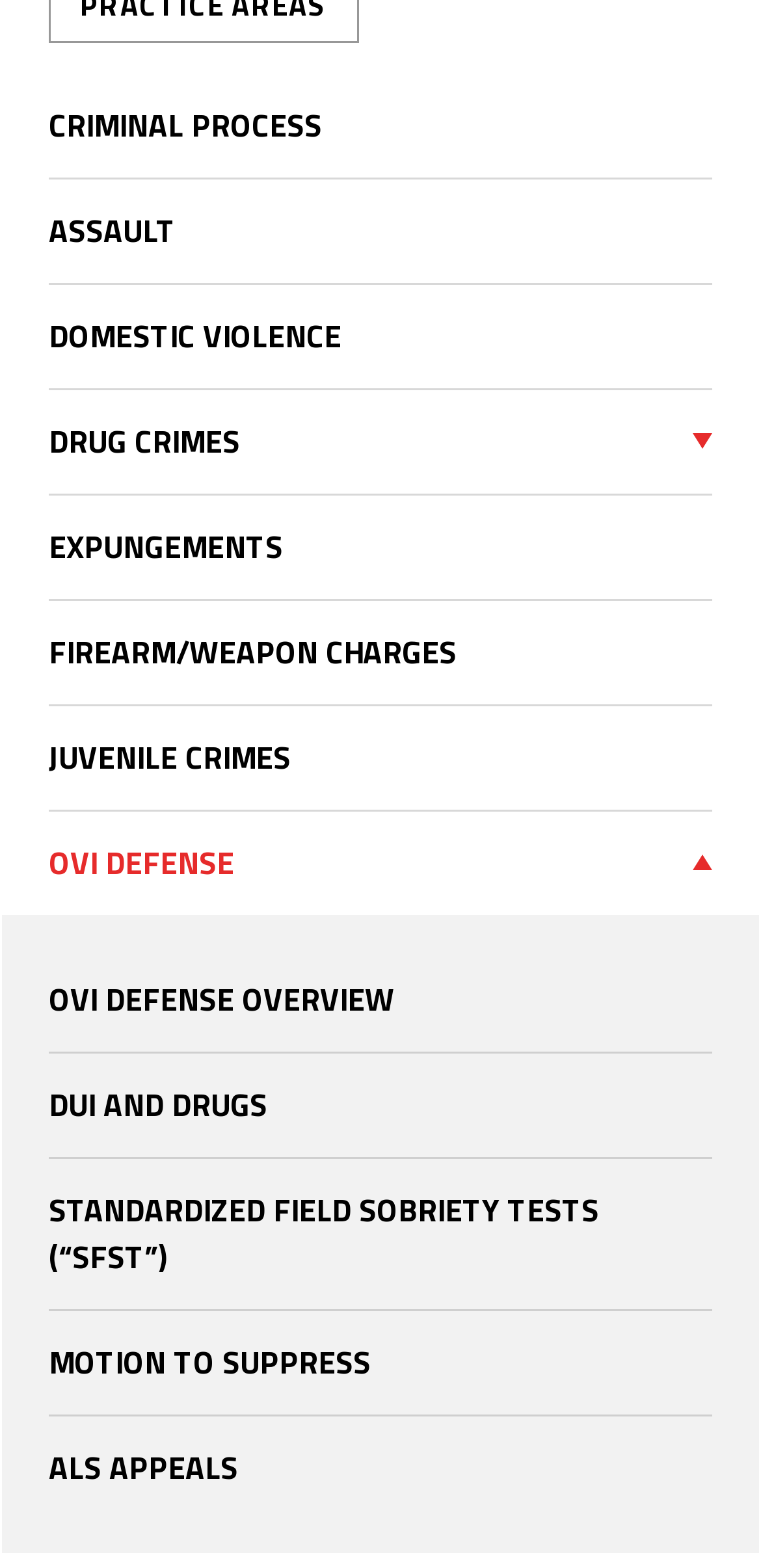Point out the bounding box coordinates of the section to click in order to follow this instruction: "View OVI DEFENSE OVERVIEW".

[0.064, 0.604, 0.936, 0.67]